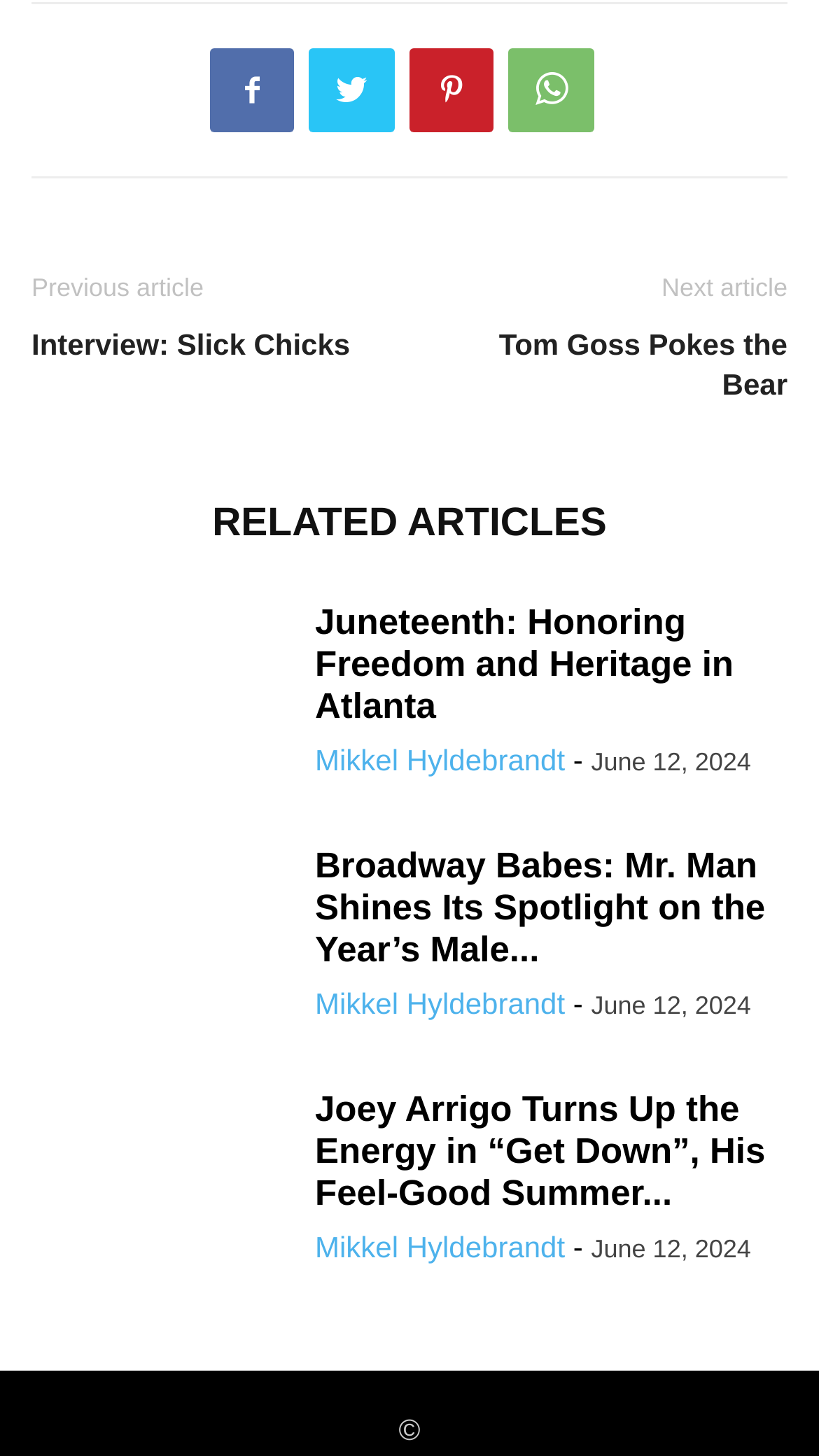Given the element description: "Facebook", predict the bounding box coordinates of the UI element it refers to, using four float numbers between 0 and 1, i.e., [left, top, right, bottom].

[0.256, 0.034, 0.359, 0.091]